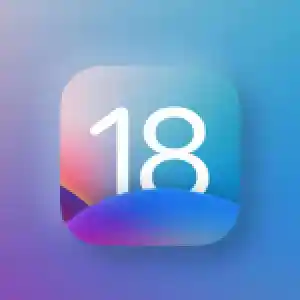Give a short answer to this question using one word or a phrase:
What is the icon likely to represent?

Upcoming iOS features